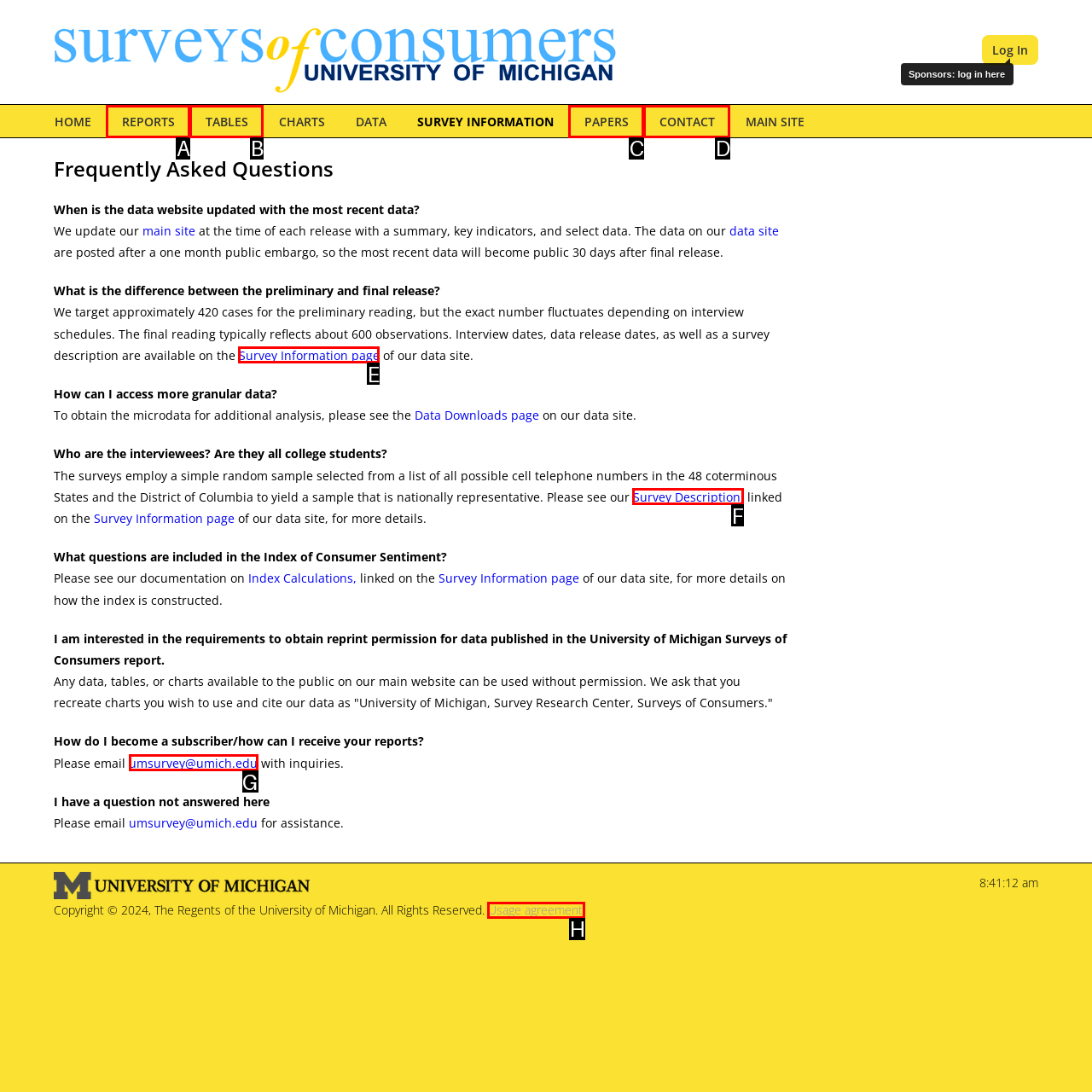From the given choices, which option should you click to complete this task: Email umsurvey@umich.edu for assistance? Answer with the letter of the correct option.

G